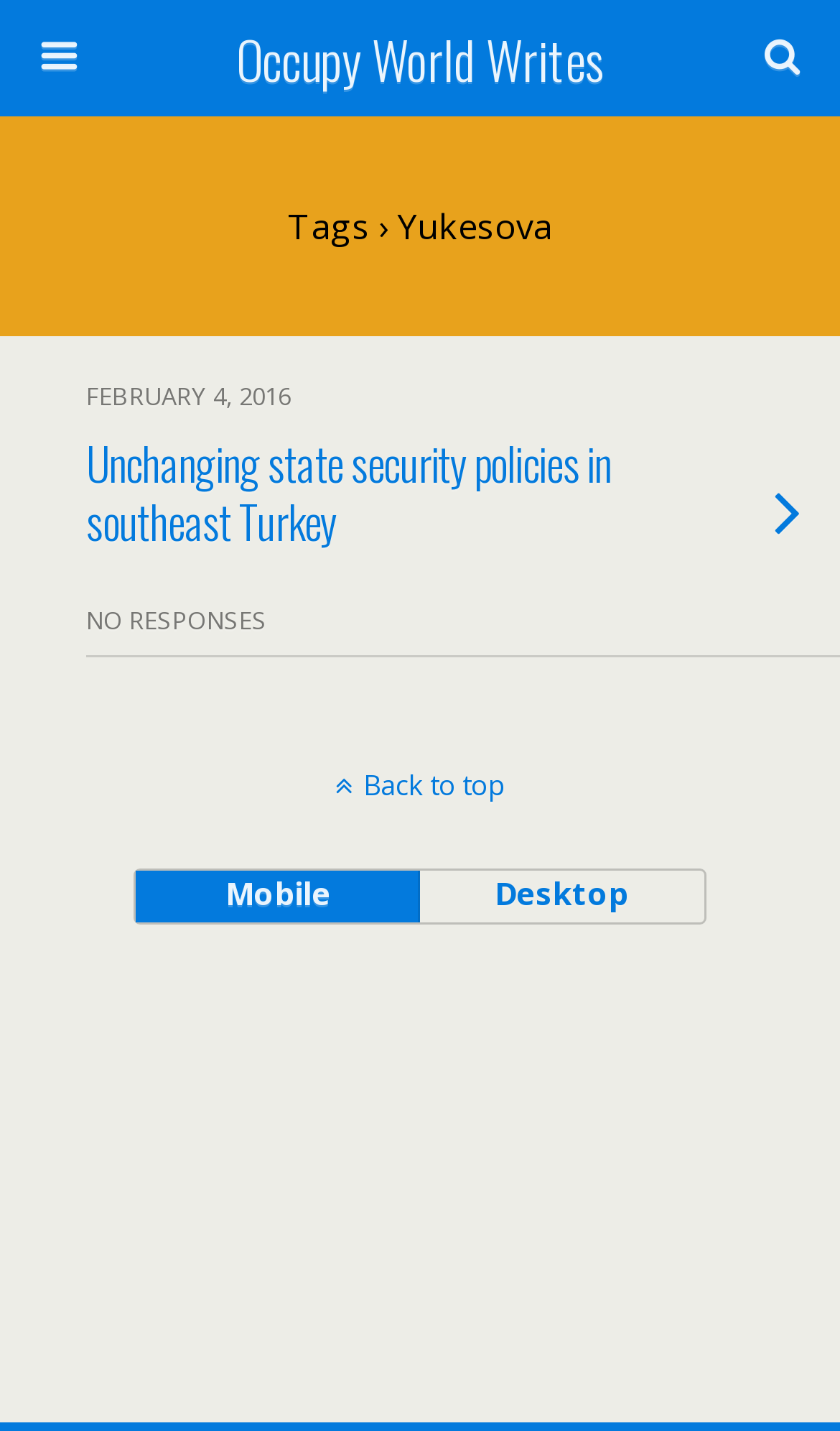How many buttons are there on the page?
Answer briefly with a single word or phrase based on the image.

3